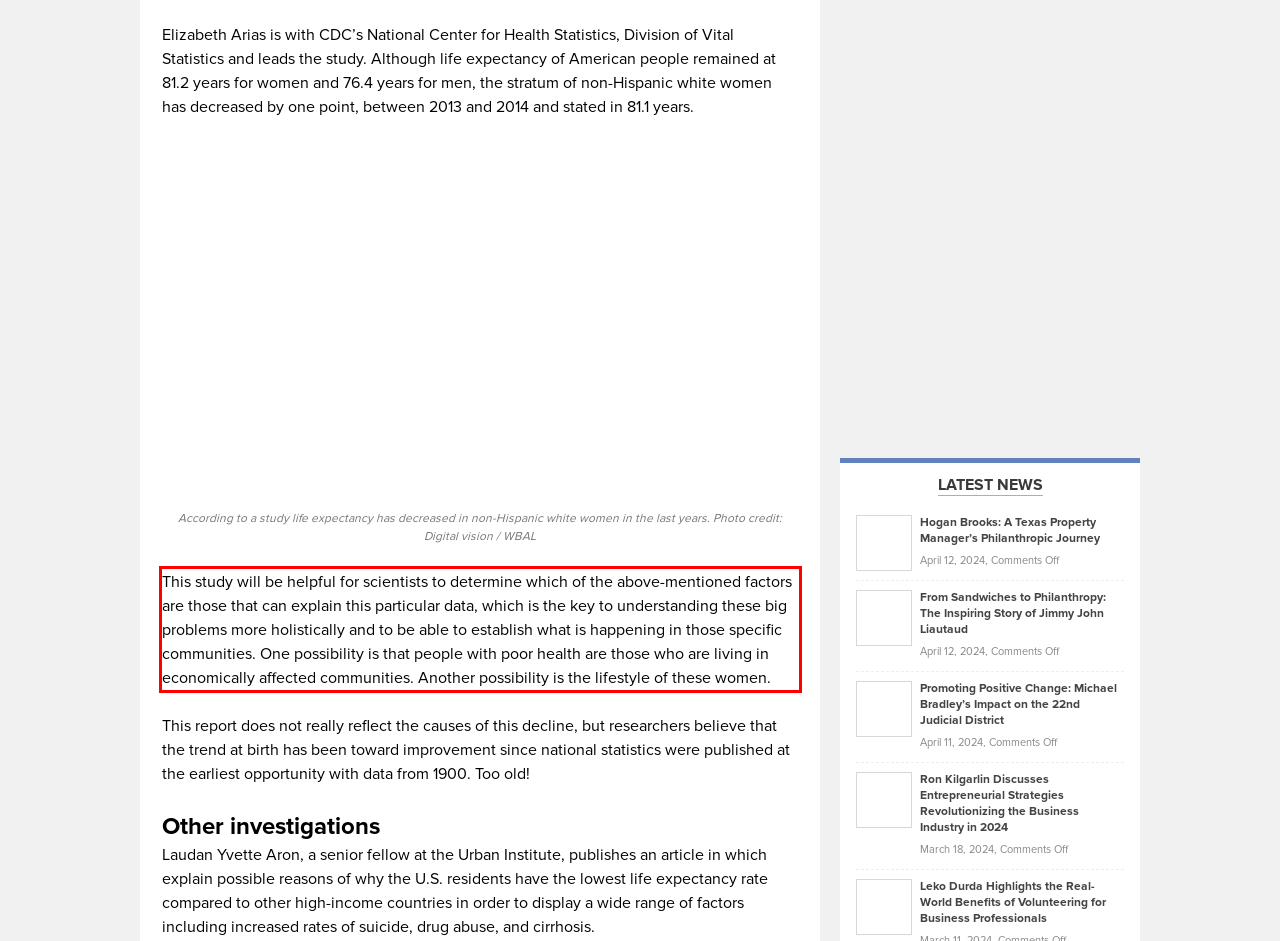In the given screenshot, locate the red bounding box and extract the text content from within it.

This study will be helpful for scientists to determine which of the above-mentioned factors are those that can explain this particular data, which is the key to understanding these big problems more holistically and to be able to establish what is happening in those specific communities. One possibility is that people with poor health are those who are living in economically affected communities. Another possibility is the lifestyle of these women.